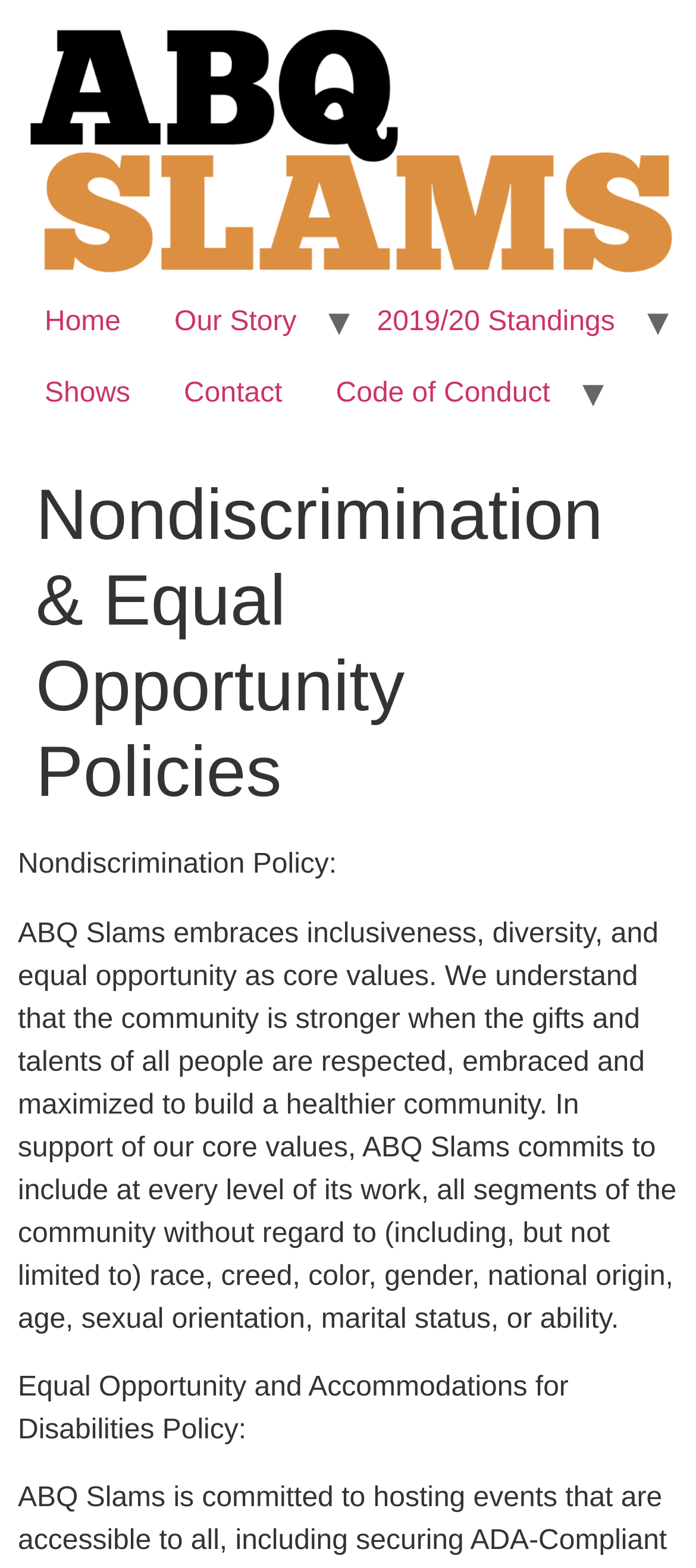Create a detailed summary of the webpage's content and design.

The webpage is about ABQ Slams' Nondiscrimination Policy and Equal Opportunity Policies. At the top left of the page, there is a logo of ABQ Slams, which is an image linked to the homepage. Next to the logo, there are several navigation links, including "Home", "Our Story", "2019/20 Standings", "Shows", "Contact", and "Code of Conduct", arranged horizontally from left to right.

Below the navigation links, there is a large heading that reads "Nondiscrimination & Equal Opportunity Policies". Underneath the heading, there are two sections of text. The first section is titled "Nondiscrimination Policy:" and describes ABQ Slams' commitment to inclusiveness, diversity, and equal opportunity. The text explains that the organization values the contributions of all people and strives to create a healthier community by respecting and embracing their gifts and talents.

The second section is titled "Equal Opportunity and Accommodations for Disabilities Policy:" and is located at the bottom of the page. There are no images or other UI elements besides the logo and navigation links at the top, and the two sections of text.